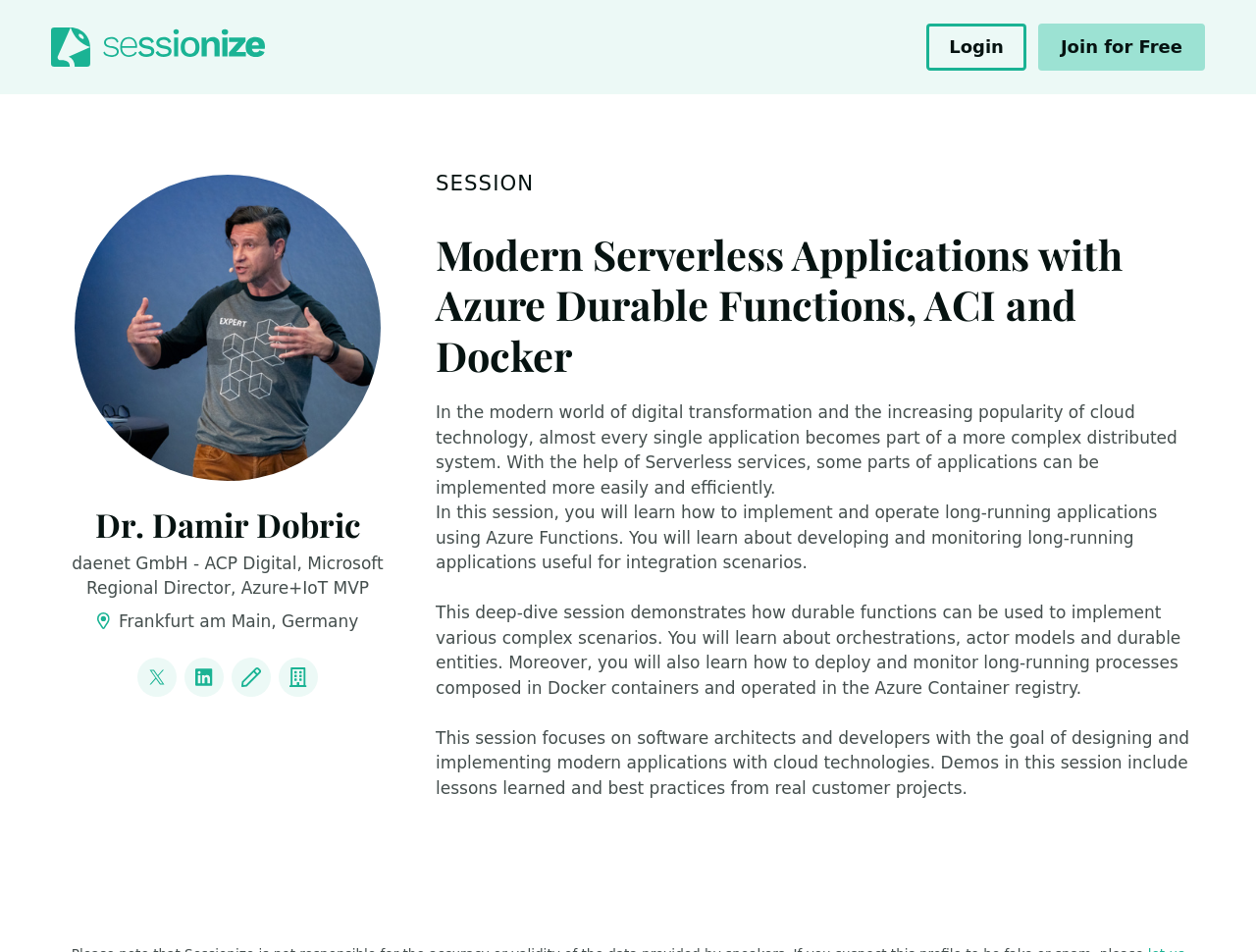What is the speaker's name?
Craft a detailed and extensive response to the question.

I found the speaker's name by looking at the heading element with the text 'Dr. Damir Dobric' which is located at the top of the page, below the navigation links.